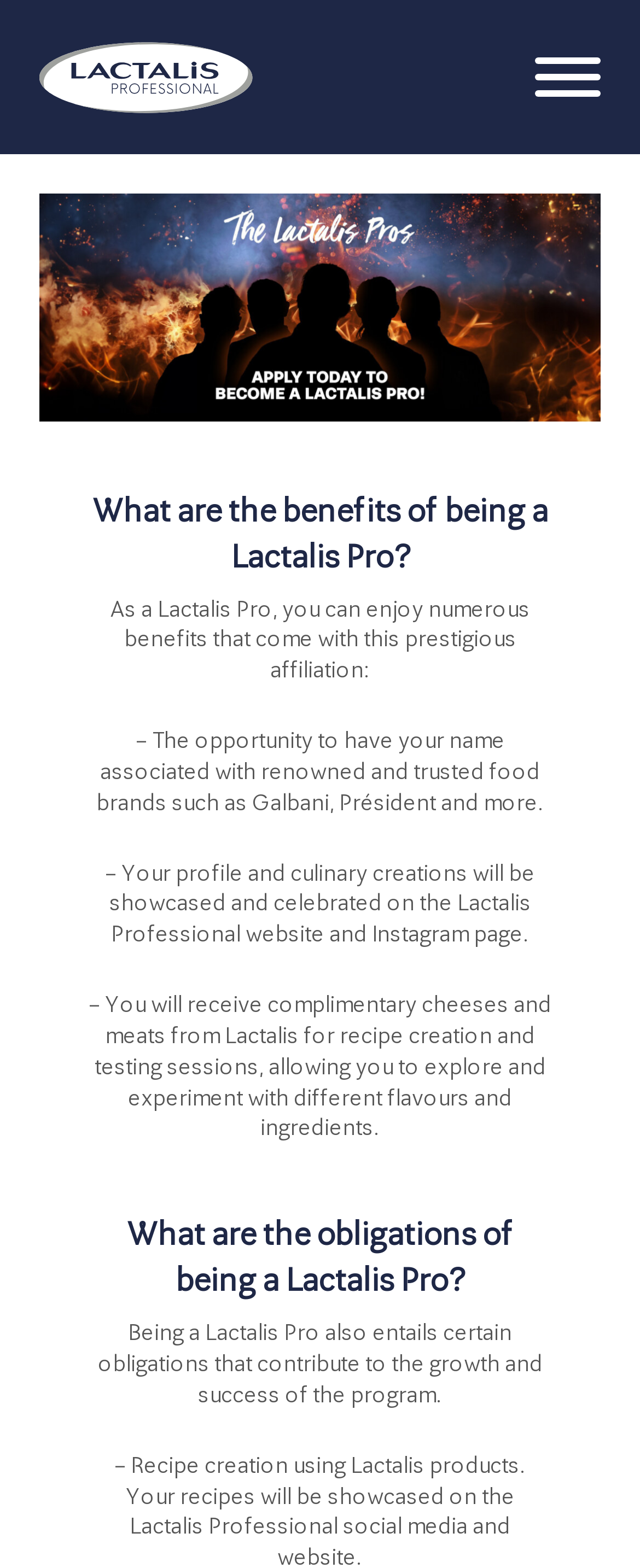Provide a brief response to the question using a single word or phrase: 
What is the purpose of the button at the top right corner?

Unknown